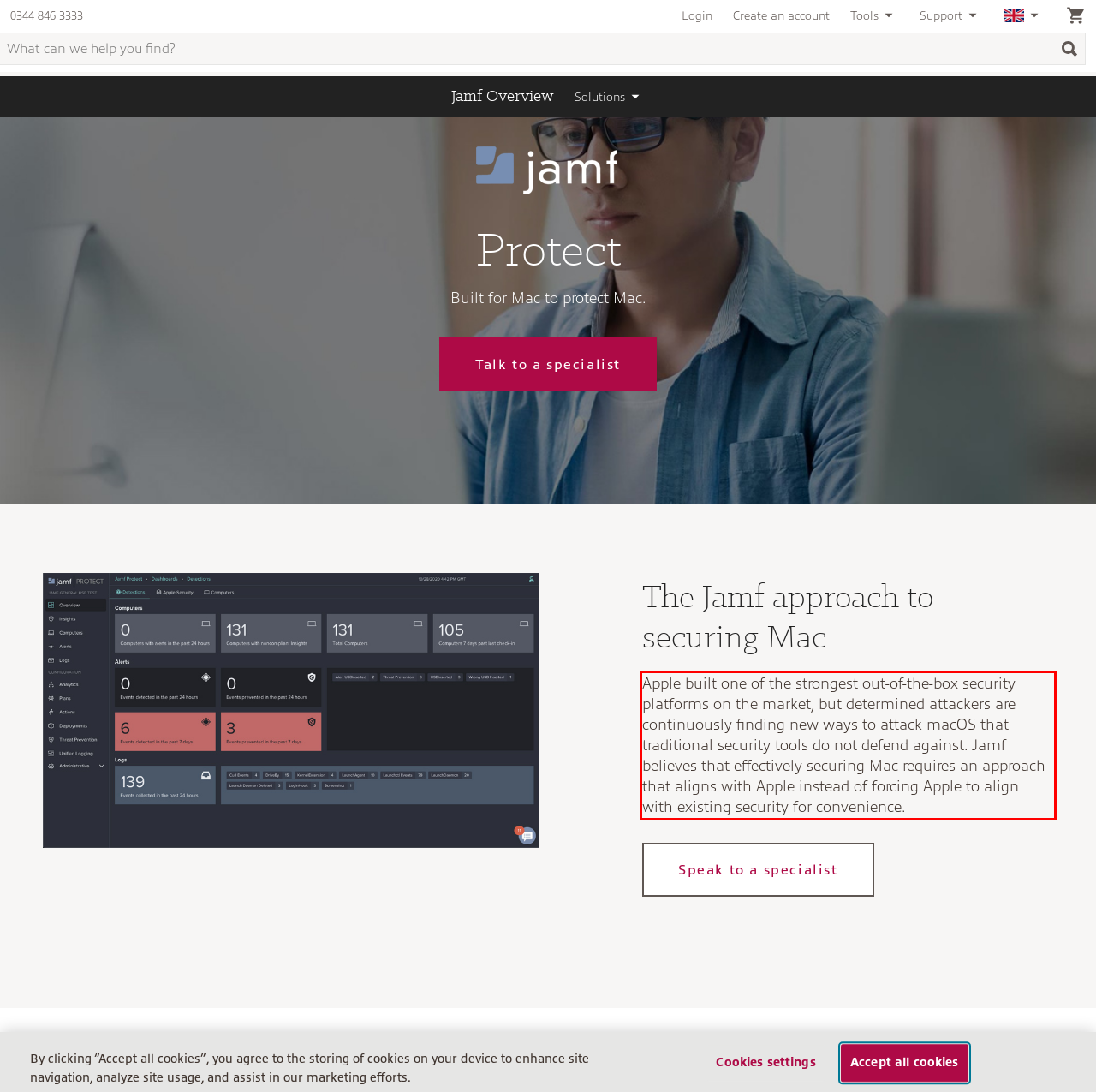Observe the screenshot of the webpage, locate the red bounding box, and extract the text content within it.

Apple built one of the strongest out-of-the-box security platforms on the market, but determined attackers are continuously finding new ways to attack macOS that traditional security tools do not defend against. Jamf believes that effectively securing Mac requires an approach that aligns with Apple instead of forcing Apple to align with existing security for convenience.